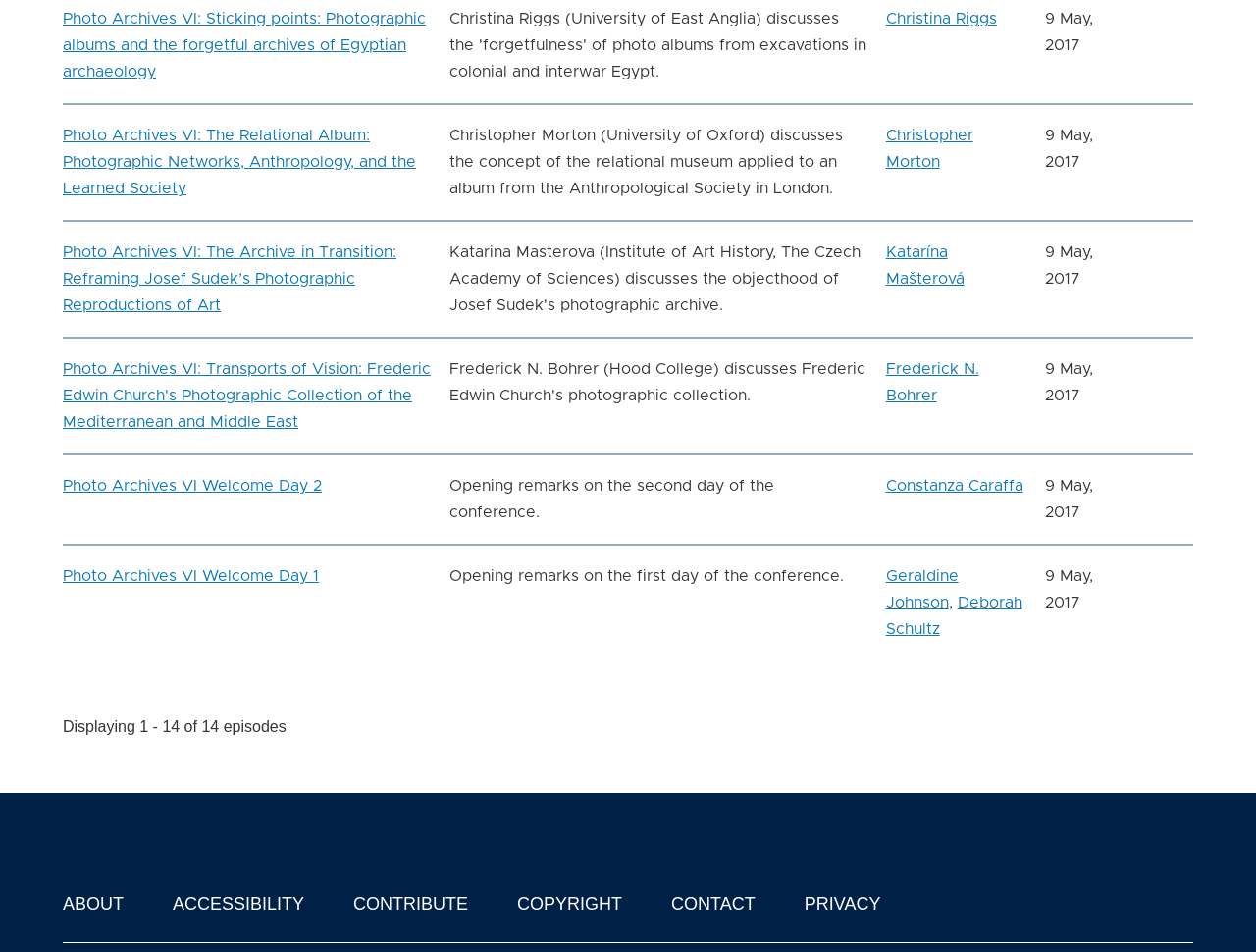Determine the bounding box coordinates of the area to click in order to meet this instruction: "Read the article 'Photo Archives VI: The Archive in Transition: Reframing Josef Sudek’s Photographic Reproductions of Art'".

[0.05, 0.257, 0.316, 0.329]